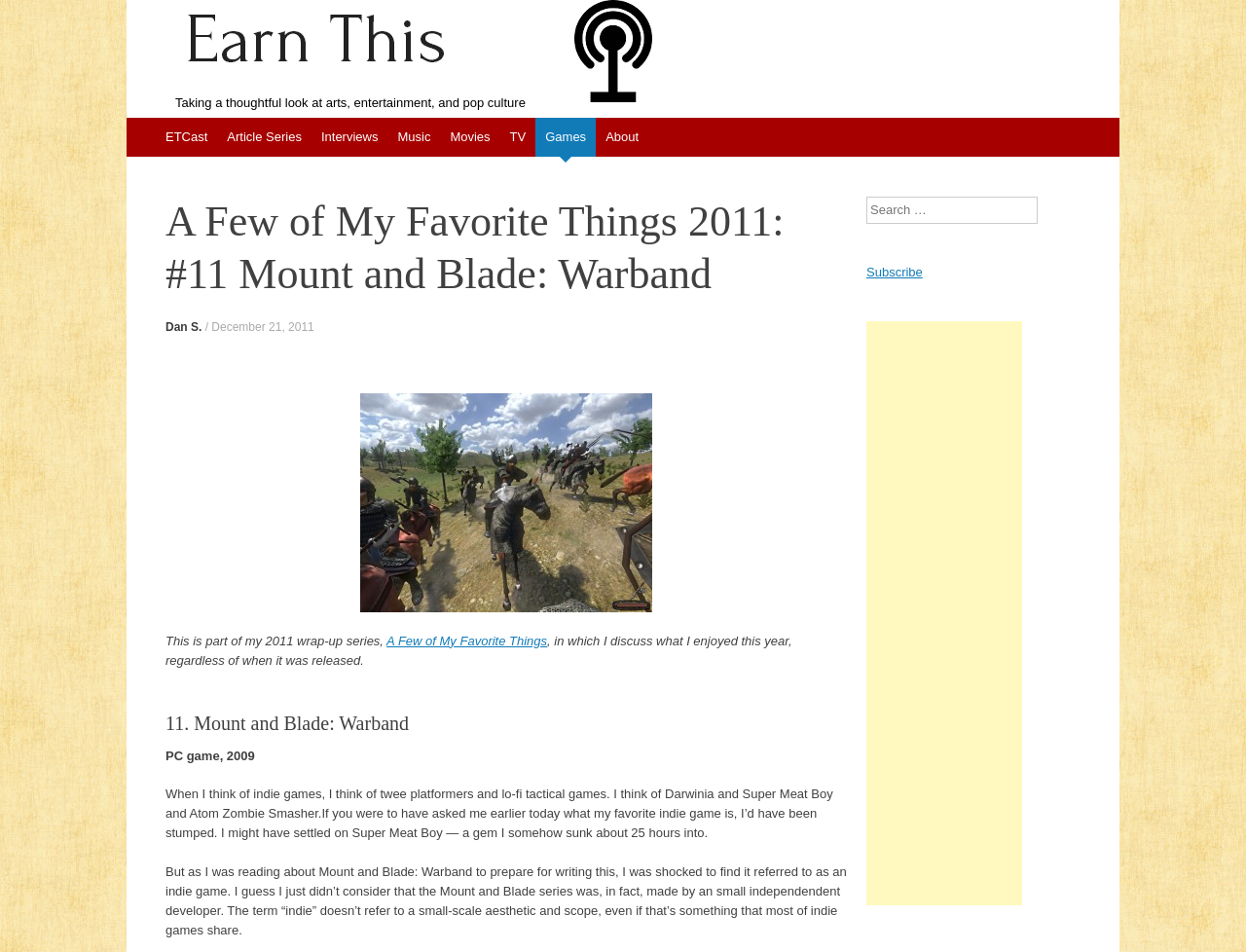What is the date of the article?
Please provide a single word or phrase as your answer based on the screenshot.

December 21, 2011